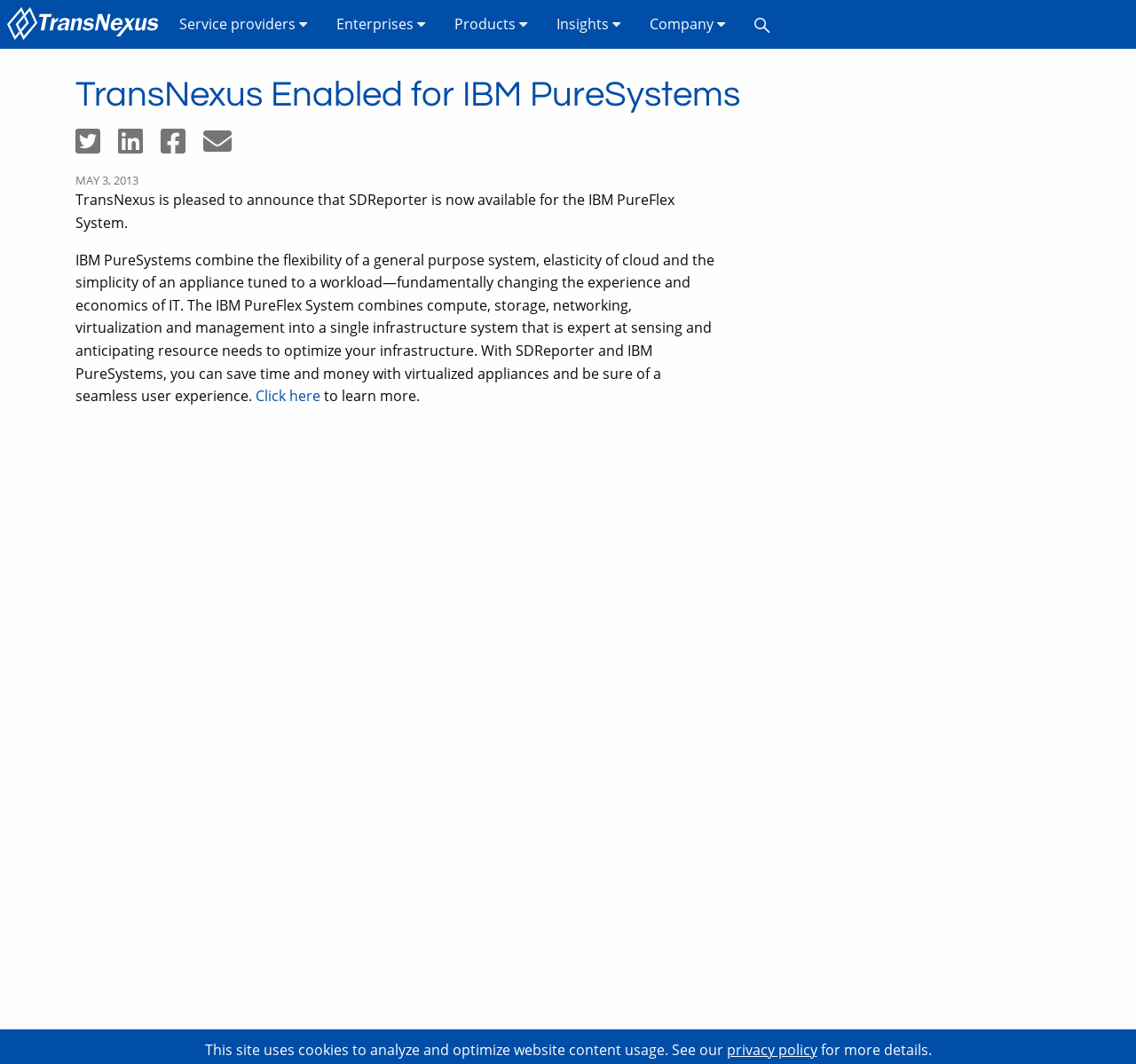Determine the bounding box of the UI element mentioned here: "aria-label="Share by email"". The coordinates must be in the format [left, top, right, bottom] with values ranging from 0 to 1.

[0.179, 0.128, 0.216, 0.147]